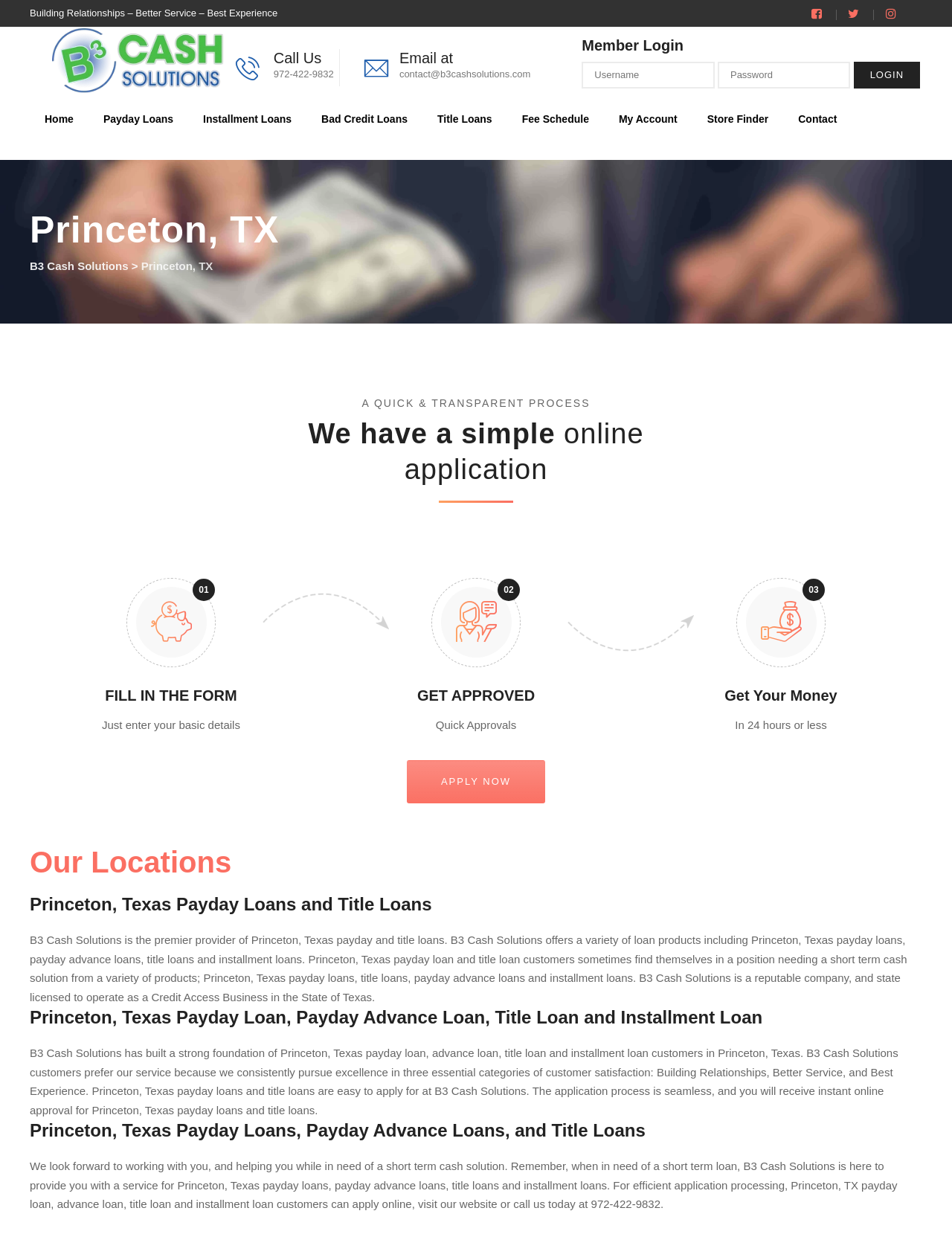Can you specify the bounding box coordinates for the region that should be clicked to fulfill this instruction: "Click the 'APPLY NOW' link".

[0.427, 0.615, 0.573, 0.65]